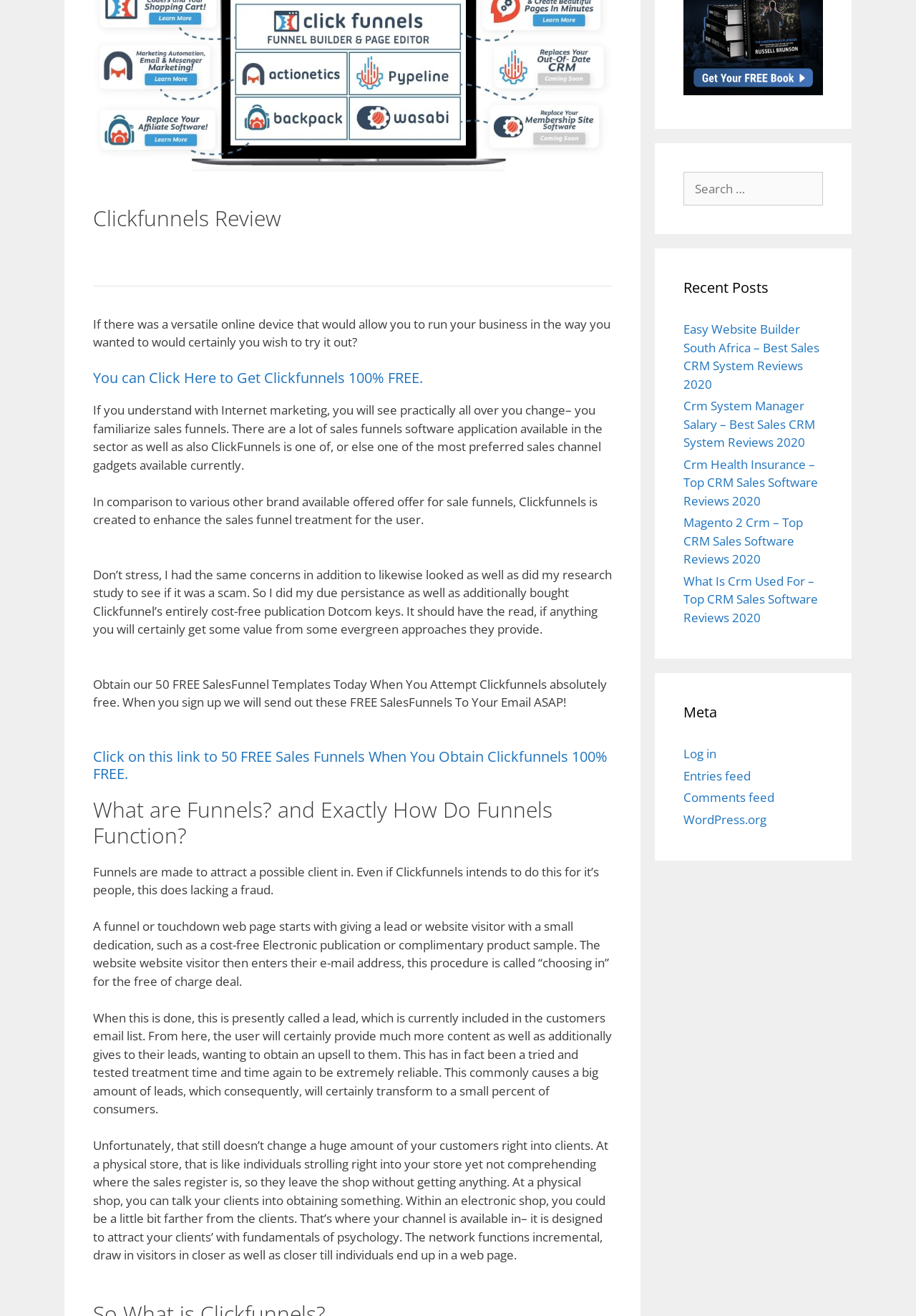Please find the bounding box coordinates in the format (top-left x, top-left y, bottom-right x, bottom-right y) for the given element description. Ensure the coordinates are floating point numbers between 0 and 1. Description: Premier Hotel Albany Home

None